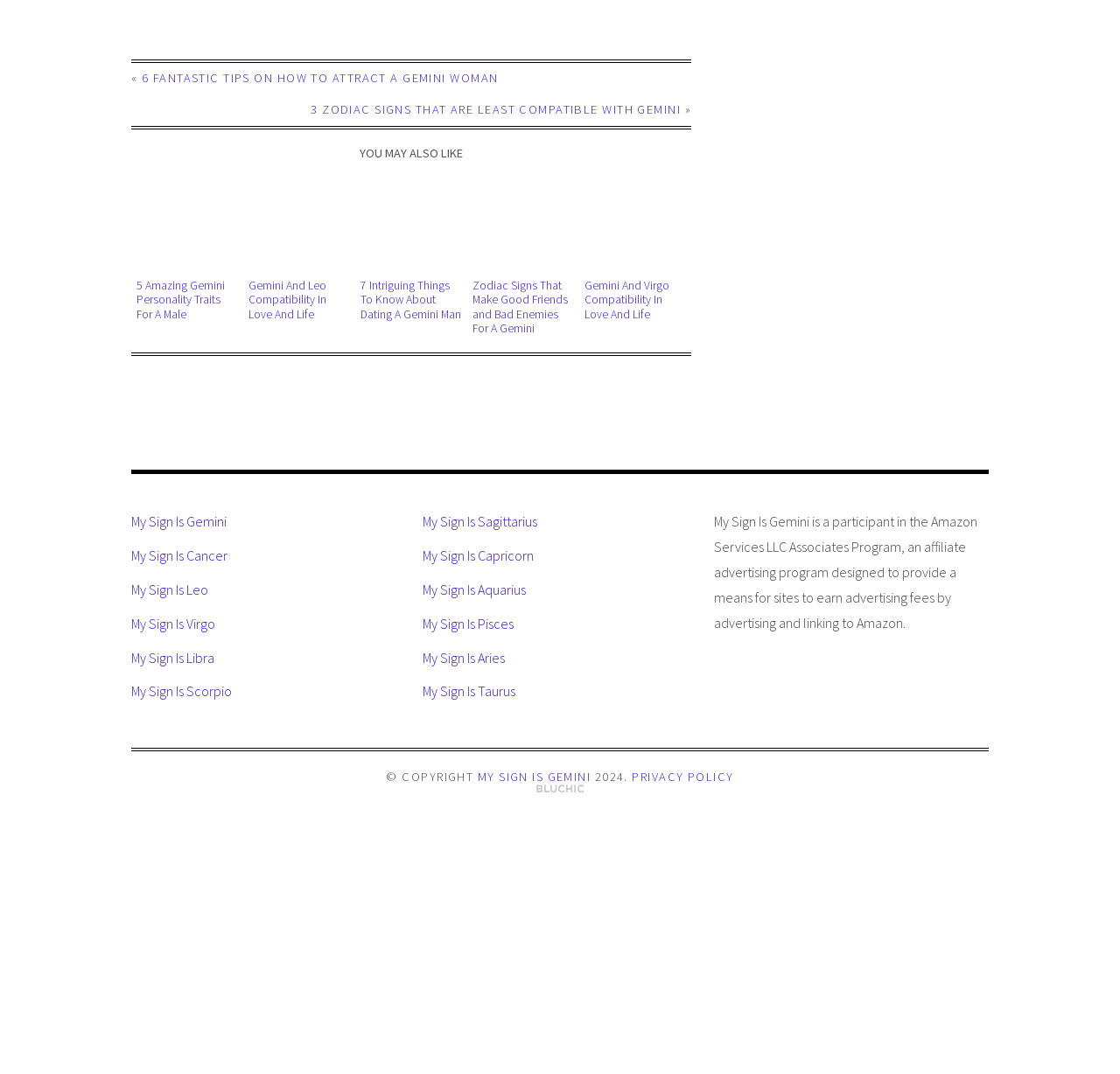What is the text of the affiliate disclosure statement?
Please provide a single word or phrase in response based on the screenshot.

My Sign Is Gemini is a participant in the Amazon Services LLC Associates Program...